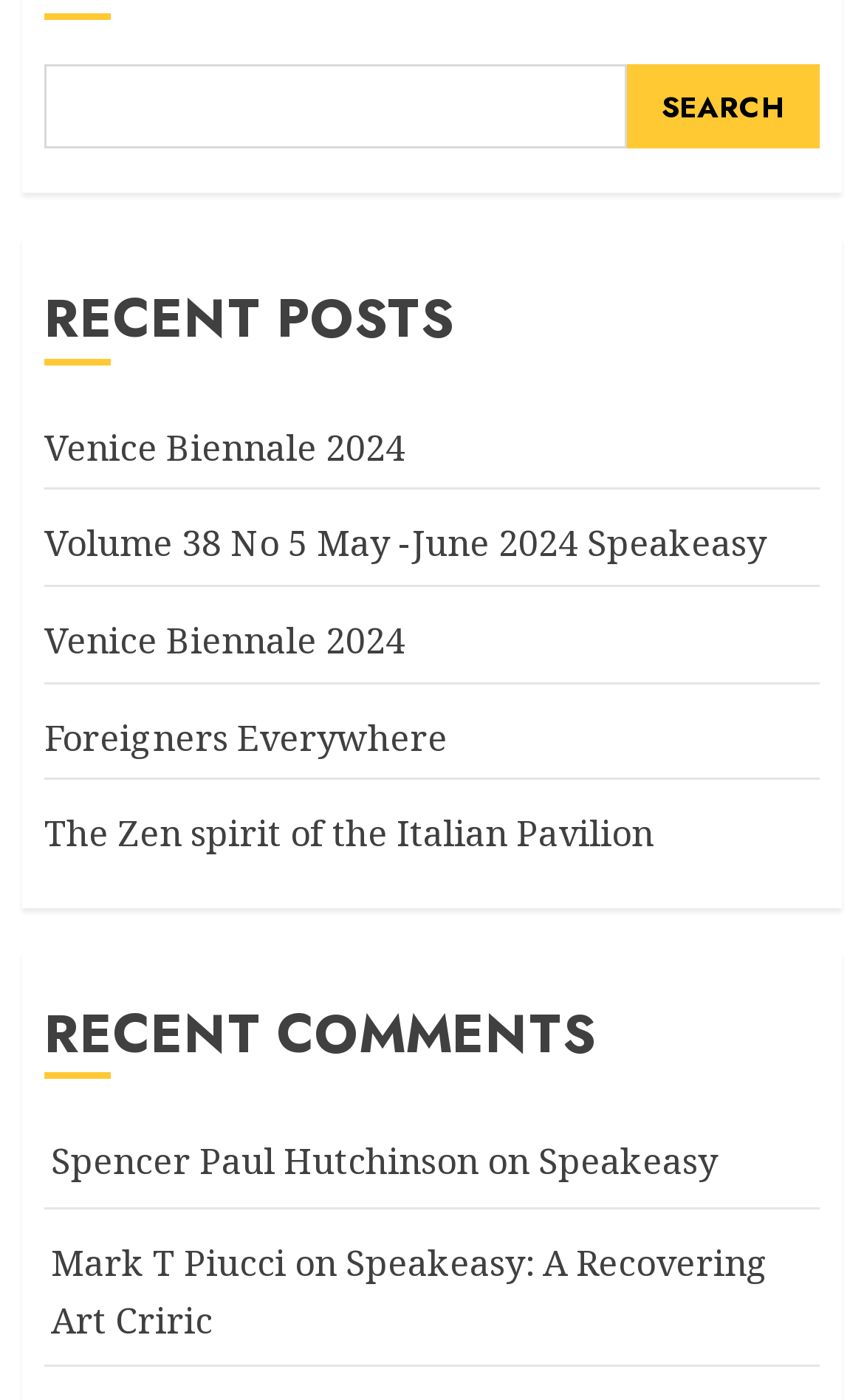Give a concise answer using one word or a phrase to the following question:
What is the title of the first recent post?

Venice Biennale 2024